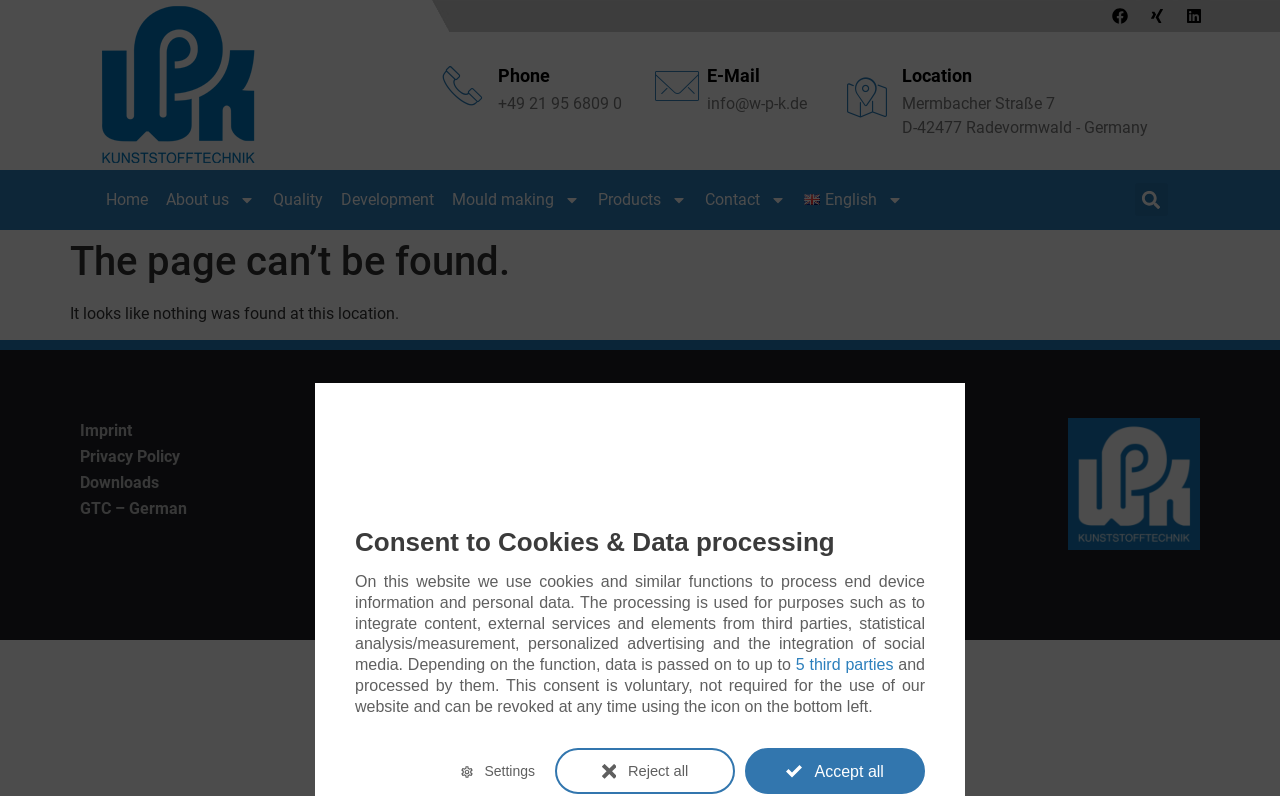Using the webpage screenshot, find the UI element described by Linkedin. Provide the bounding box coordinates in the format (top-left x, top-left y, bottom-right x, bottom-right y), ensuring all values are floating point numbers between 0 and 1.

[0.92, 0.0, 0.945, 0.04]